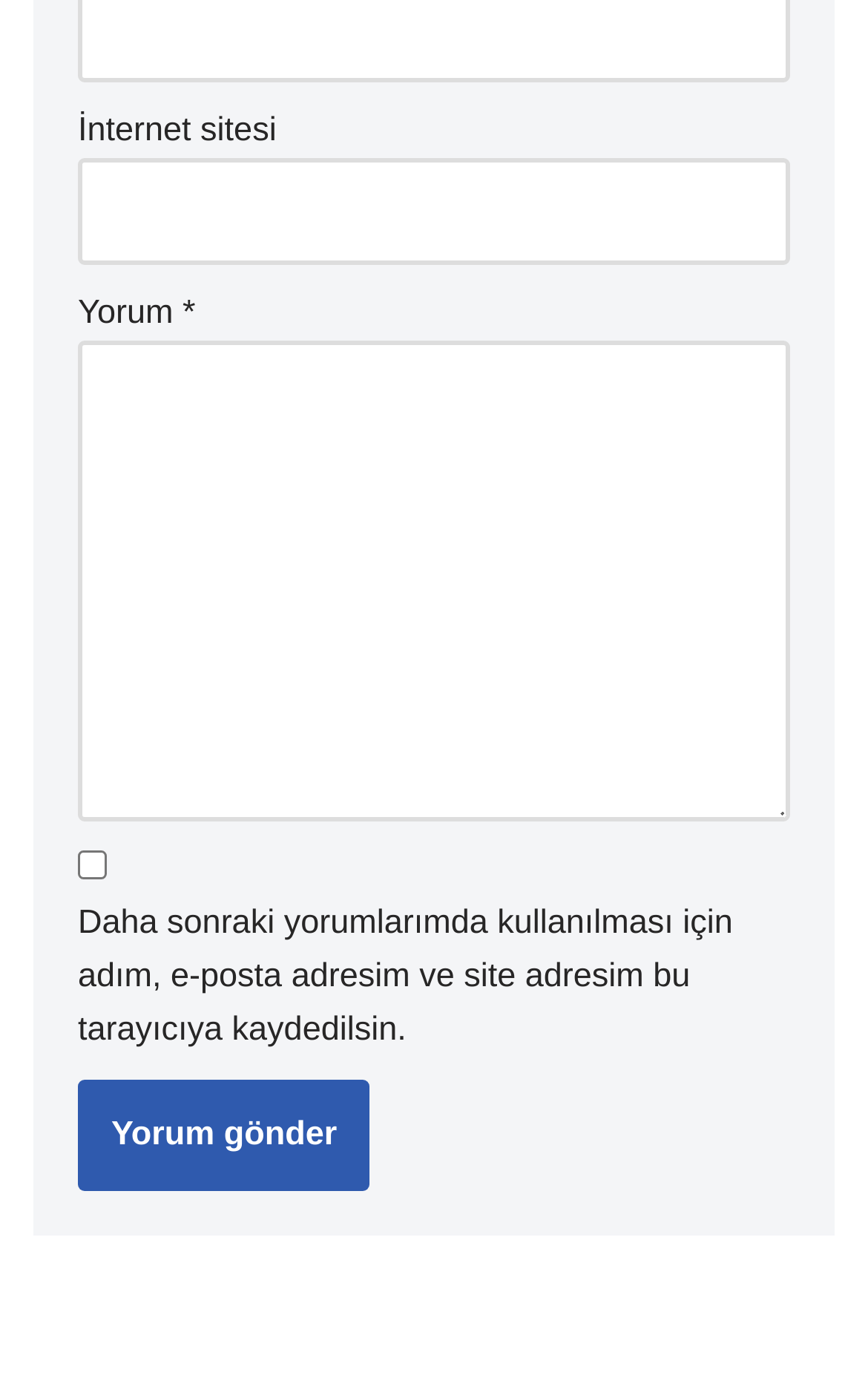What is the purpose of the button? Examine the screenshot and reply using just one word or a brief phrase.

To send a comment